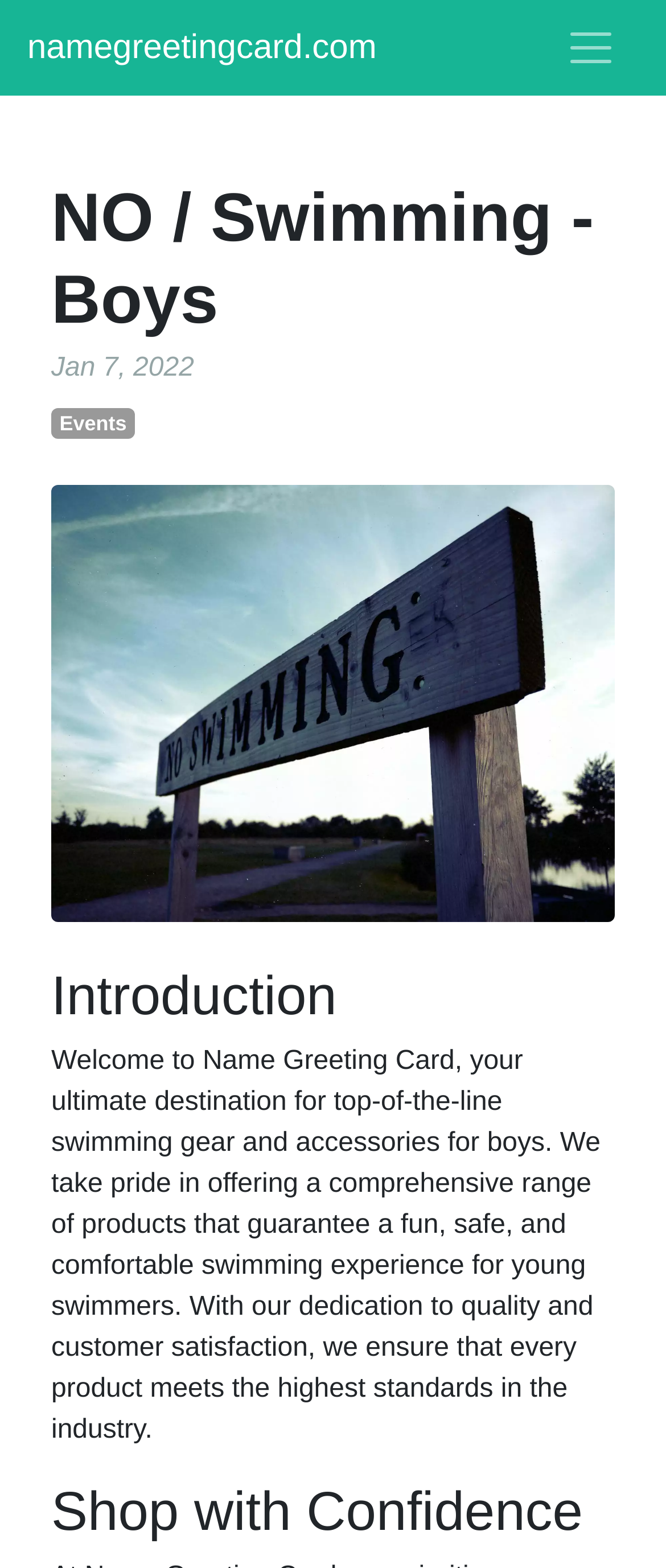Offer a thorough description of the webpage.

The webpage is about swimming gear and accessories for boys, as indicated by the title "NO / Swimming - Boys | Name Greeting Card". At the top left of the page, there is a link to the website "namegreetingcard.com". Next to it, on the top right, is a button labeled "Toggle navigation" that controls a navigation menu.

Below the top section, there is a header area that spans the width of the page. It contains a heading with the same title as the page, "NO / Swimming - Boys", followed by a date "Jan 7, 2022" and a link to "Events". 

Underneath the header area, there is a large image that takes up most of the width of the page. Below the image, there is a heading "Introduction" followed by a paragraph of text that welcomes users to Name Greeting Card and describes the website's mission to provide high-quality swimming gear and accessories for boys.

Further down the page, there is another heading "Shop with Confidence" that appears to be a section title.